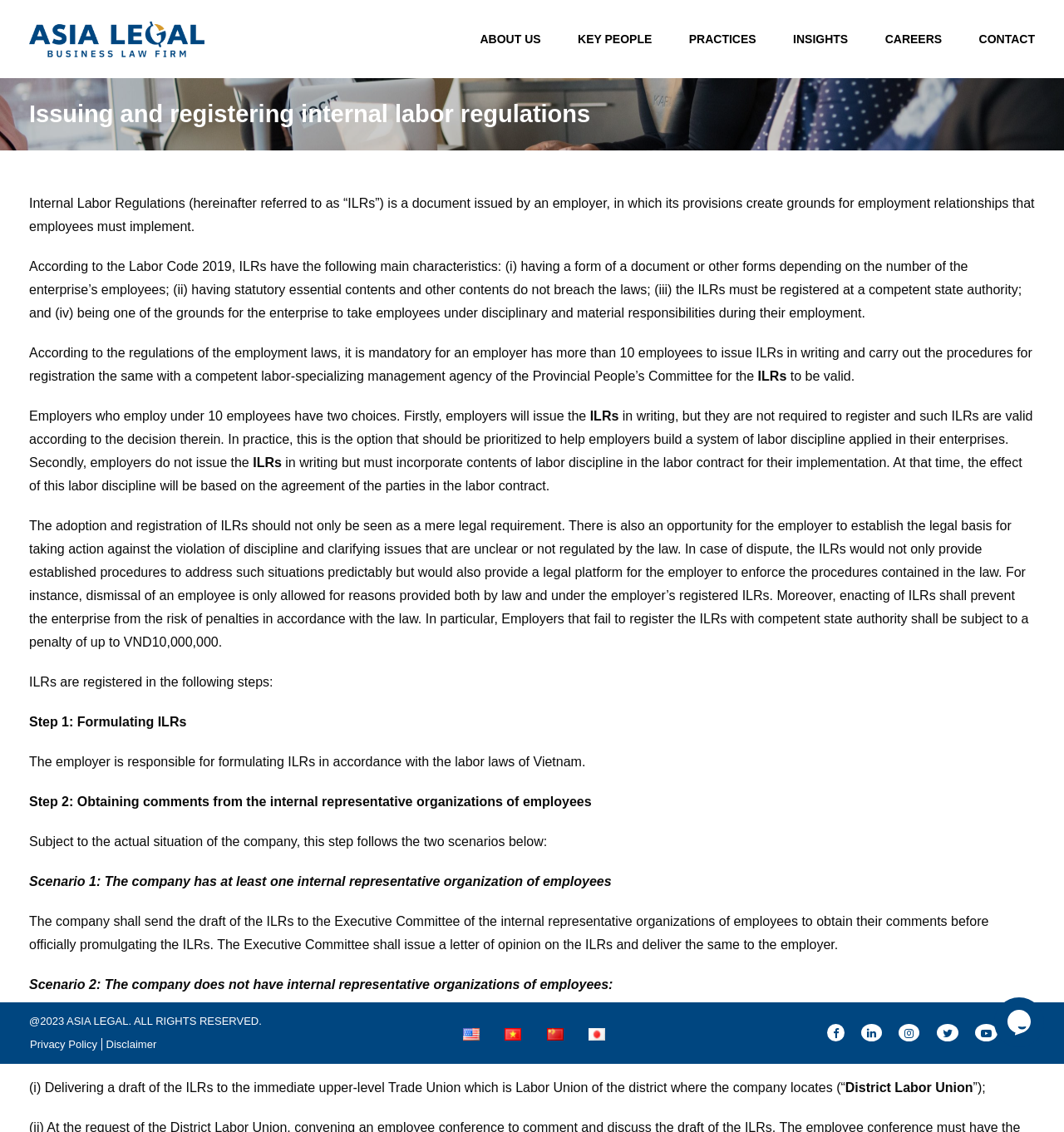Answer the question in a single word or phrase:
What is the purpose of obtaining comments from internal representative organizations of employees?

To obtain opinions on ILRs